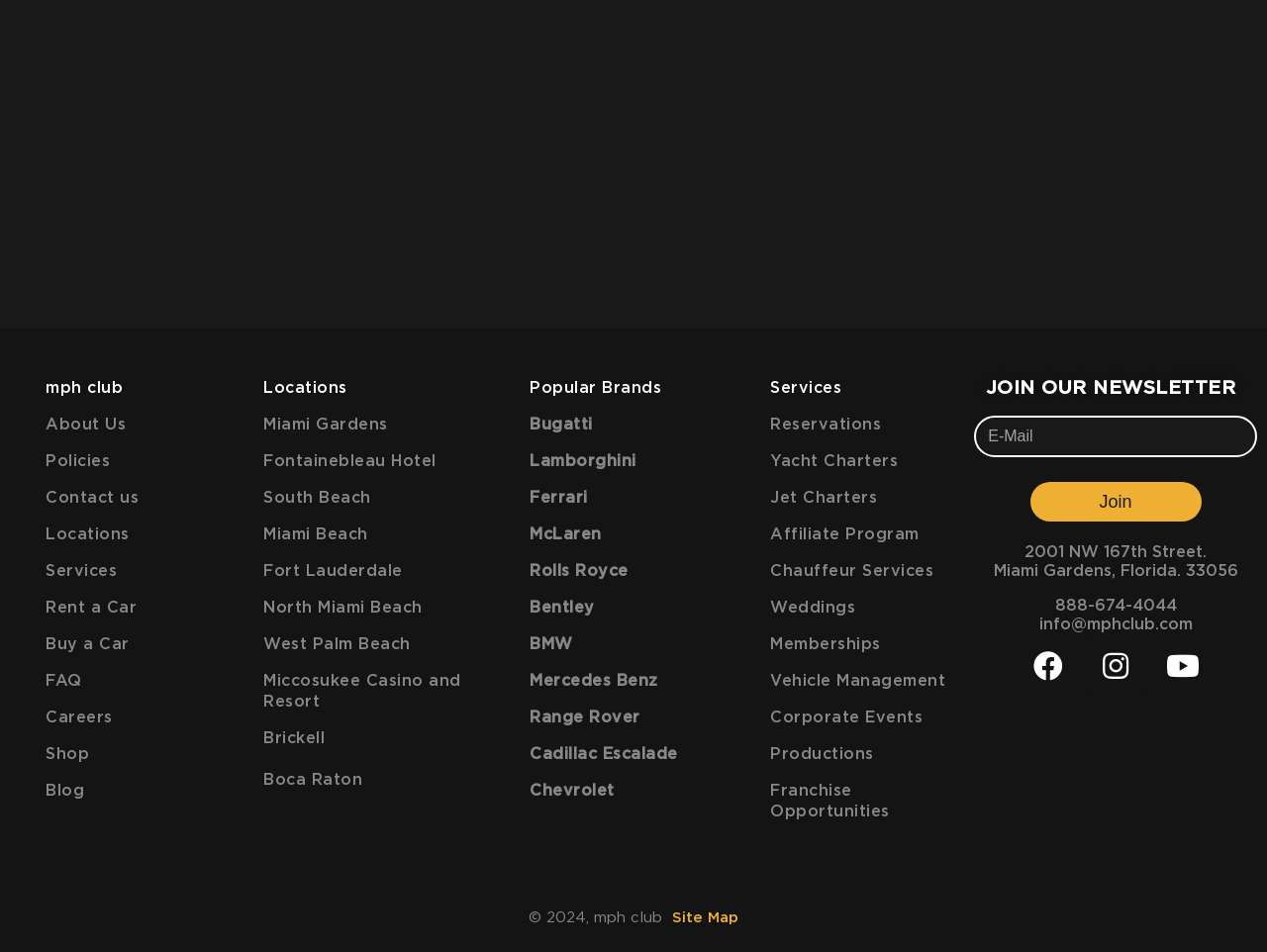What is the name of the club?
Please elaborate on the answer to the question with detailed information.

The name of the club can be found in the footer section of the webpage, where it is written as 'mph club'.